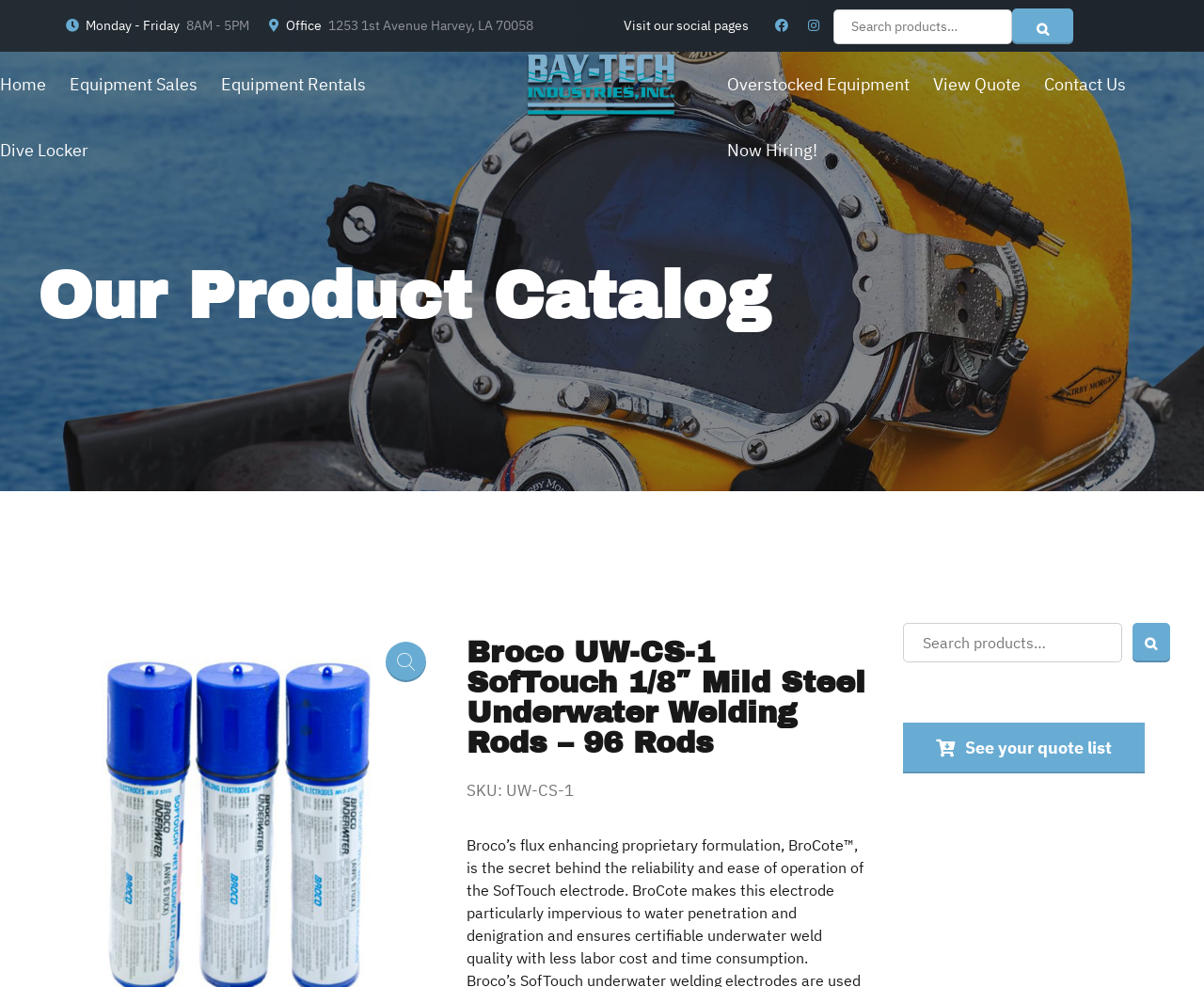Please specify the bounding box coordinates of the element that should be clicked to execute the given instruction: 'Visit social media pages'. Ensure the coordinates are four float numbers between 0 and 1, expressed as [left, top, right, bottom].

[0.644, 0.01, 0.655, 0.043]